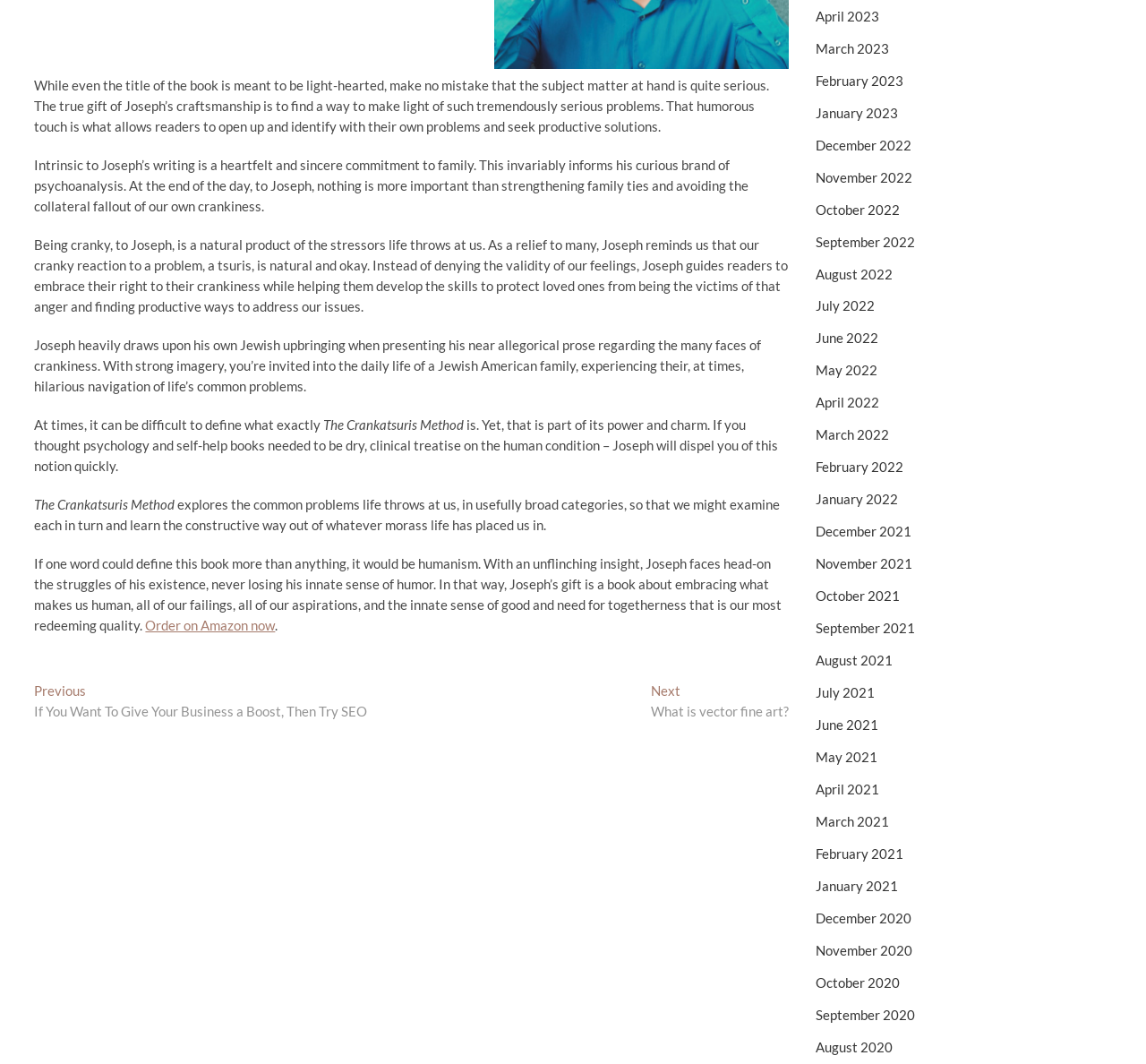Identify the bounding box coordinates necessary to click and complete the given instruction: "Navigate to next post".

[0.568, 0.641, 0.688, 0.678]